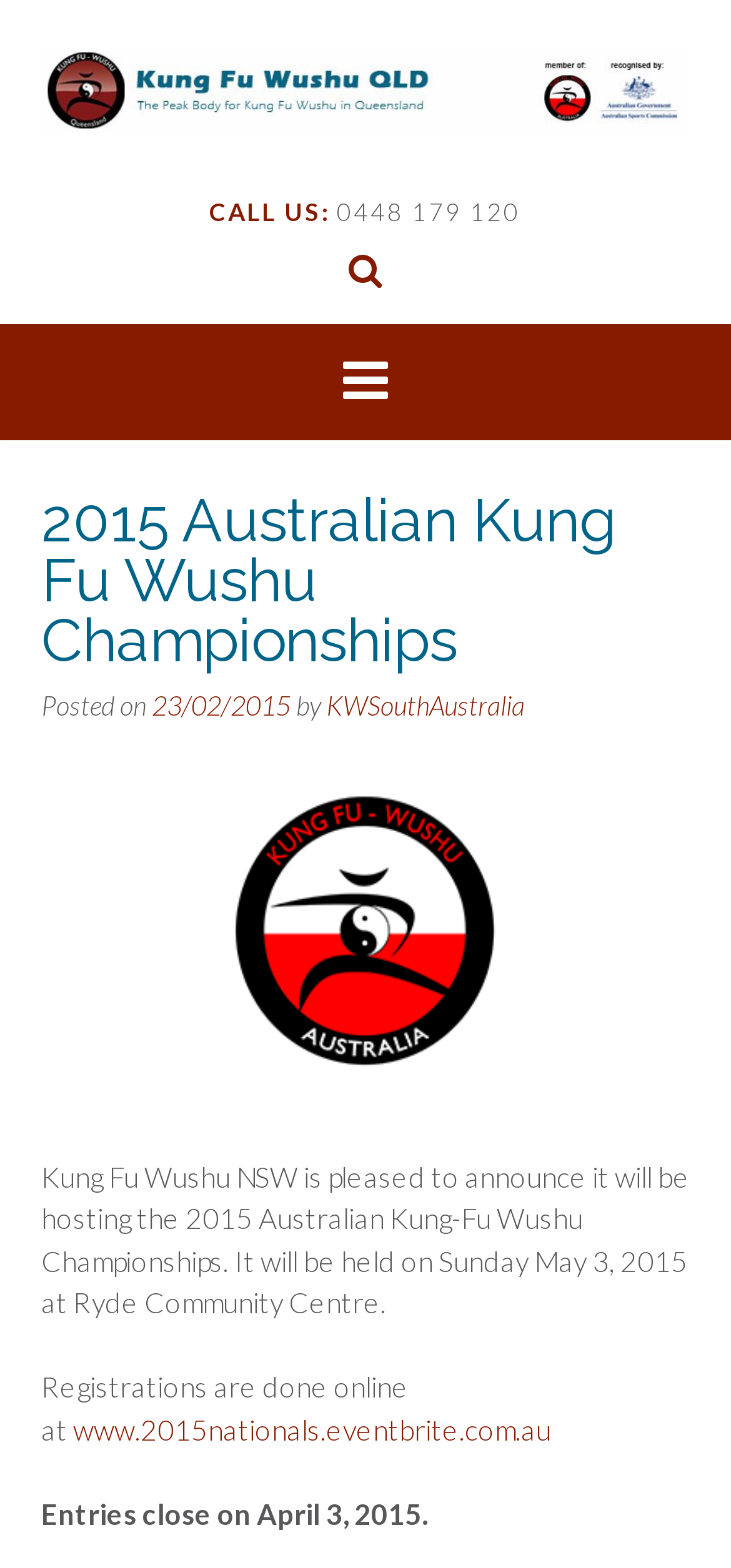Detail the webpage's structure and highlights in your description.

The webpage is about the 2015 Australian Kung Fu Wushu Championships, hosted by Kung Fu Wushu NSW. At the top left, there is a link and an image with the text "Kung Fu Wushu QLD". Below this, there is a section with a "CALL US:" label and a phone number "0448 179 120". 

To the right of the phone number section, there is a small icon represented by "\uf002". Below this icon, there is a heading that reads "2015 Australian Kung Fu Wushu Championships". Under the heading, there is a paragraph of text that announces the event, stating that it will be held on Sunday May 3, 2015, at Ryde Community Centre. 

The paragraph is followed by a line of text that indicates the post date and author, "Posted on 23/02/2015 by KWSouthAustralia". Below this, there is another paragraph that provides information about registrations, which can be done online at www.2015nationals.eventbrite.com.au, and that entries close on April 3, 2015.